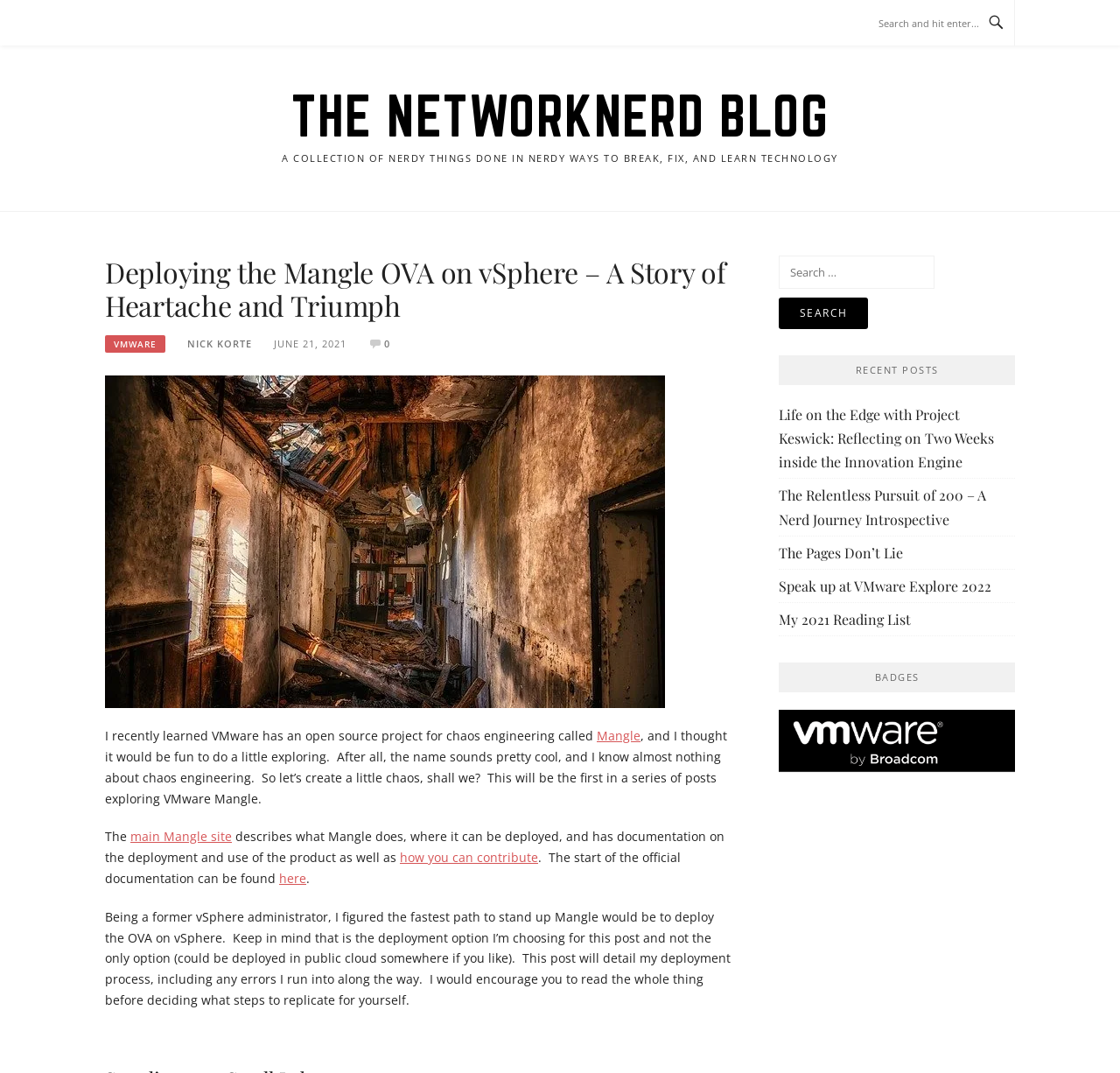Based on the visual content of the image, answer the question thoroughly: Where can the official documentation of Mangle be found?

I determined the answer by reading the link element with the text 'here' which is located in the paragraph that describes the official documentation of Mangle, indicating that the official documentation can be found at the linked location.